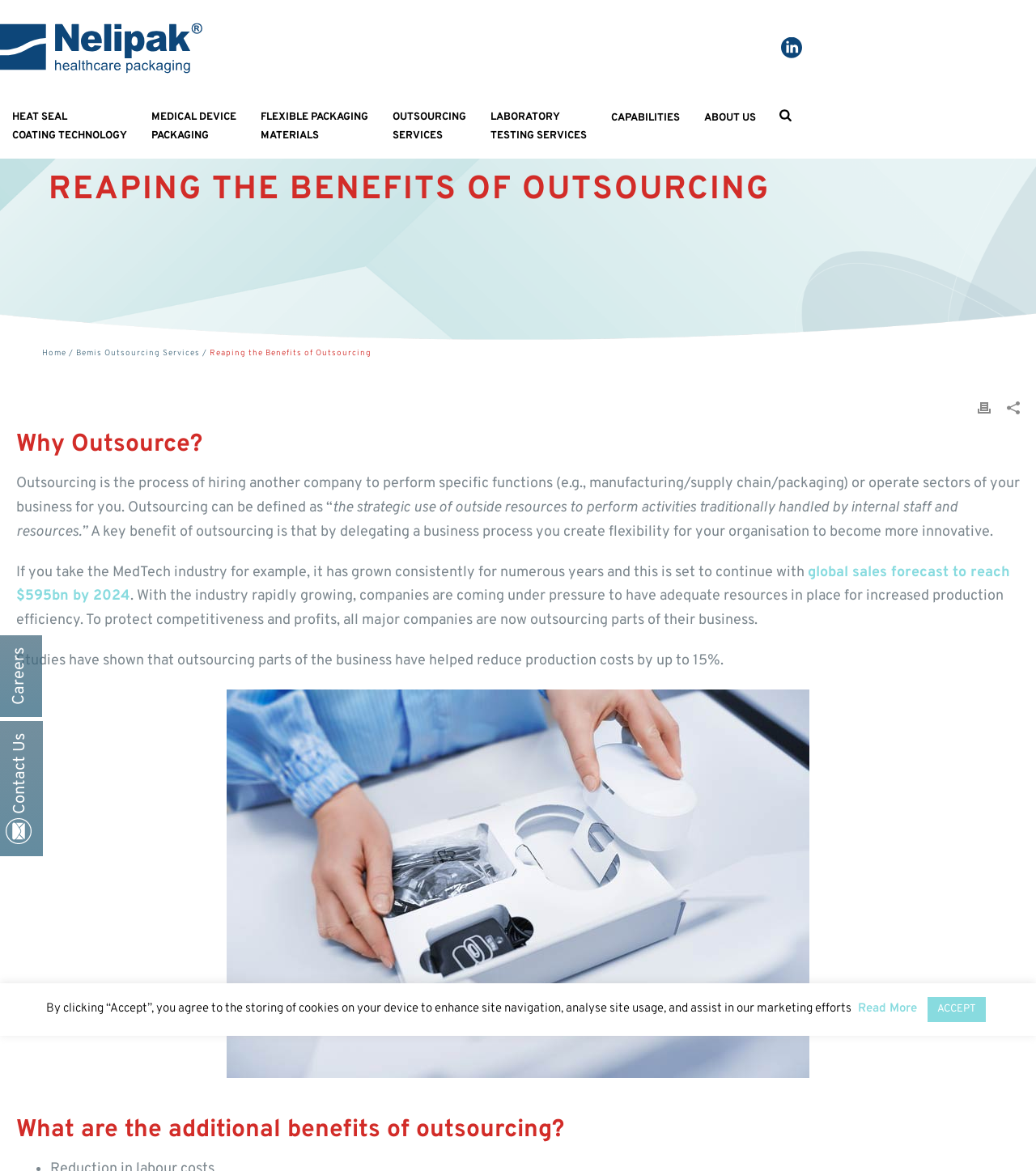Identify the coordinates of the bounding box for the element that must be clicked to accomplish the instruction: "Click on the 'HEAT SEAL COATING TECHNOLOGY' link".

[0.0, 0.083, 0.134, 0.135]